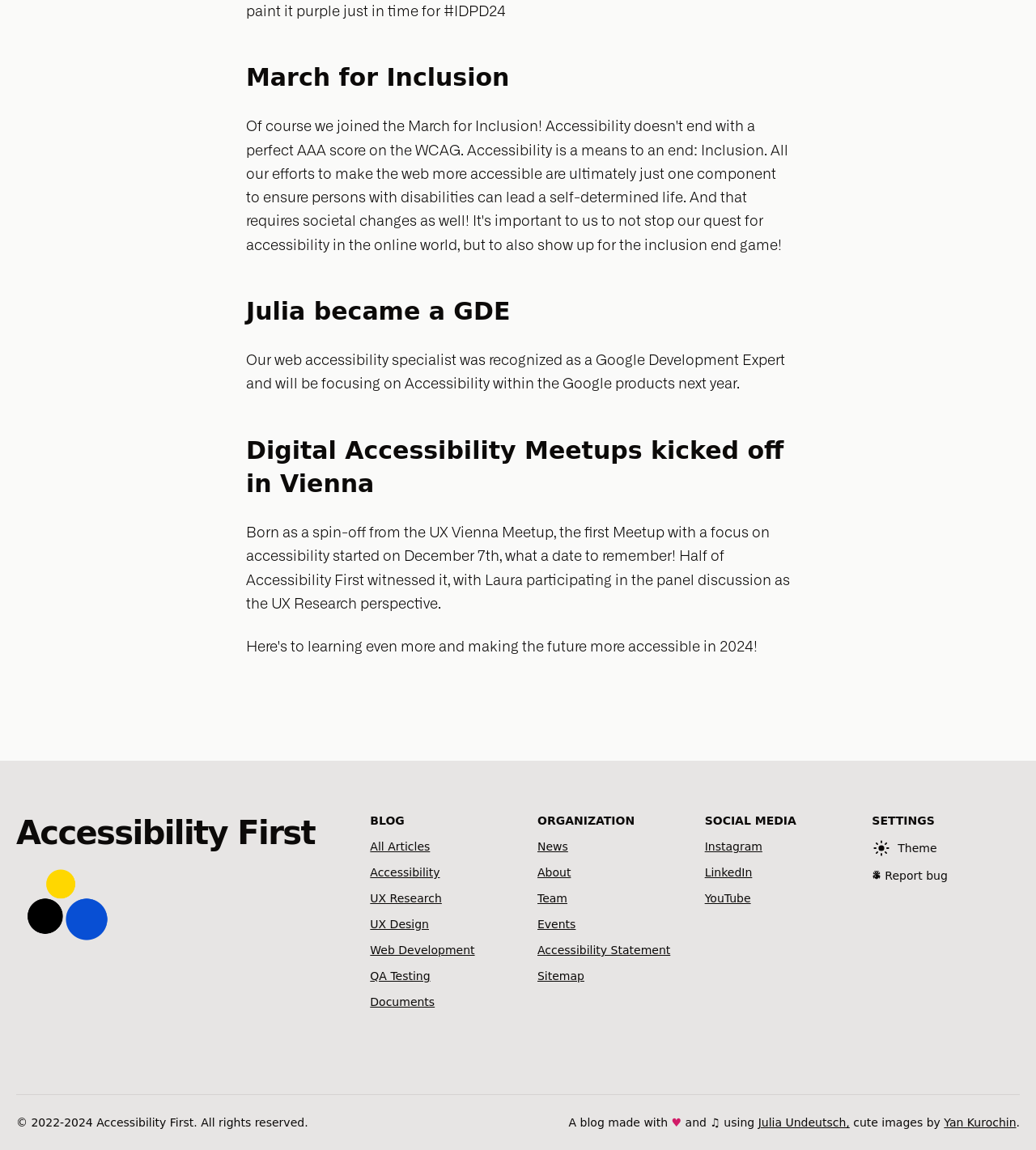Specify the bounding box coordinates of the area to click in order to execute this command: 'Go to the 'BLOG' section'. The coordinates should consist of four float numbers ranging from 0 to 1, and should be formatted as [left, top, right, bottom].

[0.357, 0.707, 0.5, 0.721]